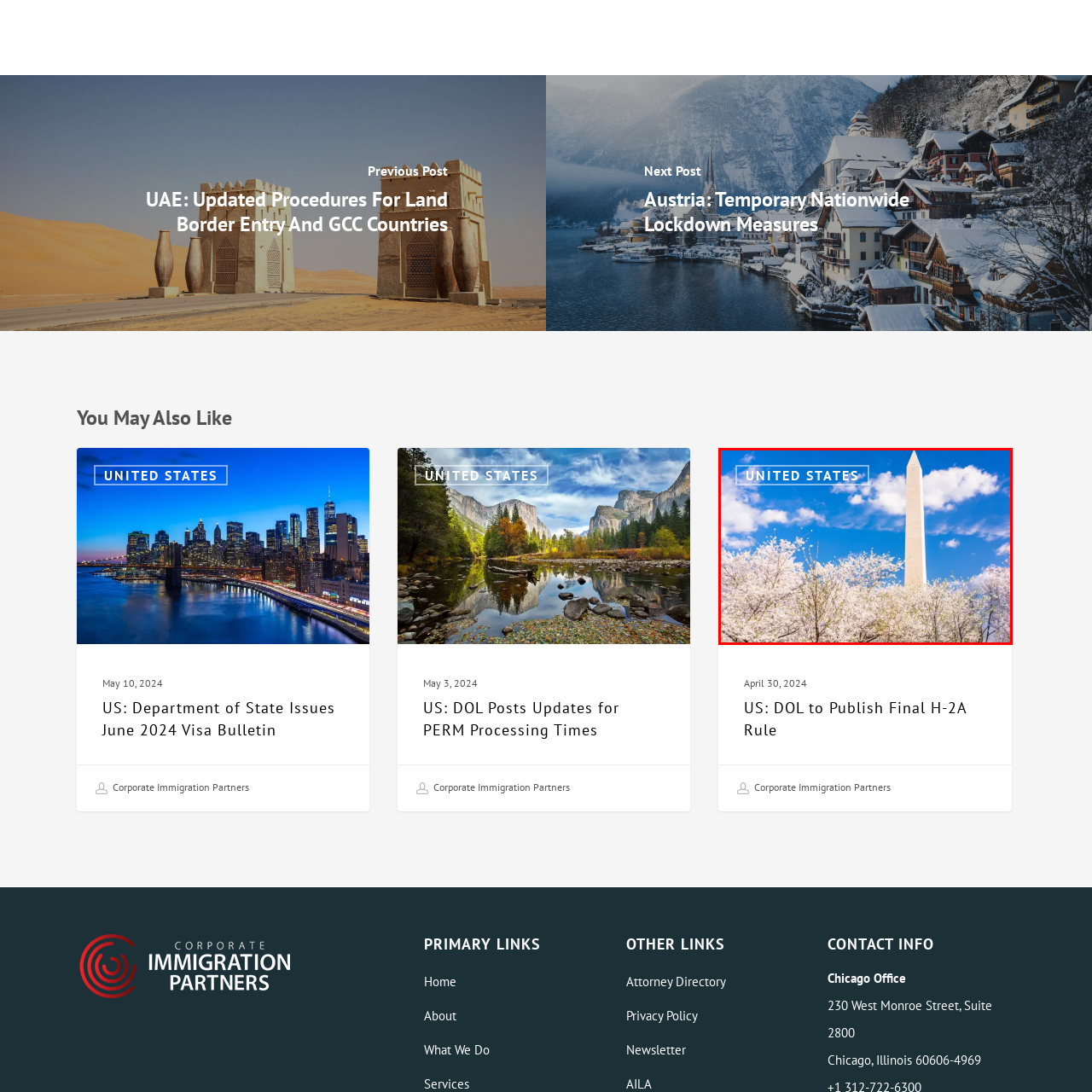What is the event that draws visitors from around the world?
Pay attention to the image within the red bounding box and answer using just one word or a concise phrase.

Cherry blossom festival